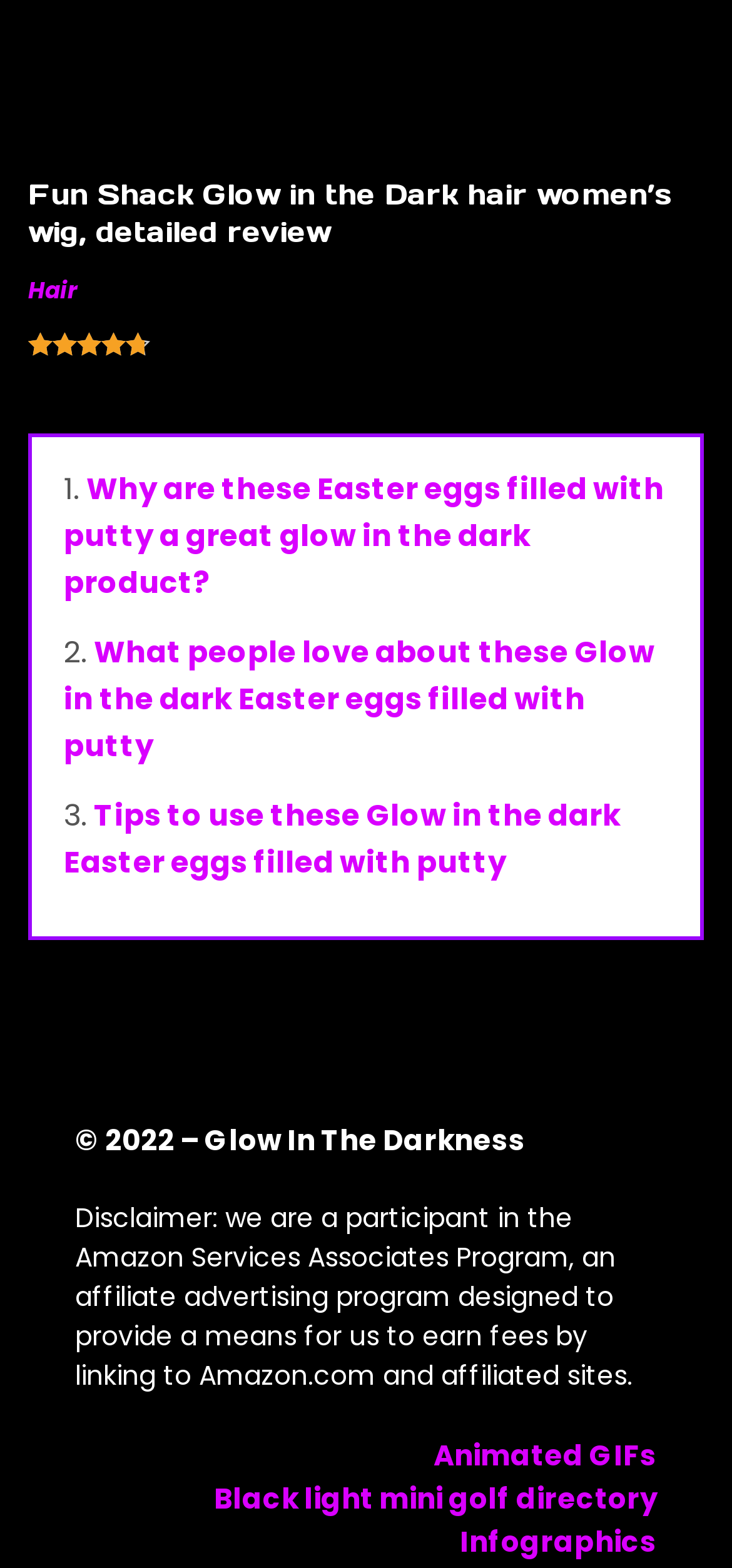Locate the bounding box coordinates of the clickable region to complete the following instruction: "Contact the team."

None